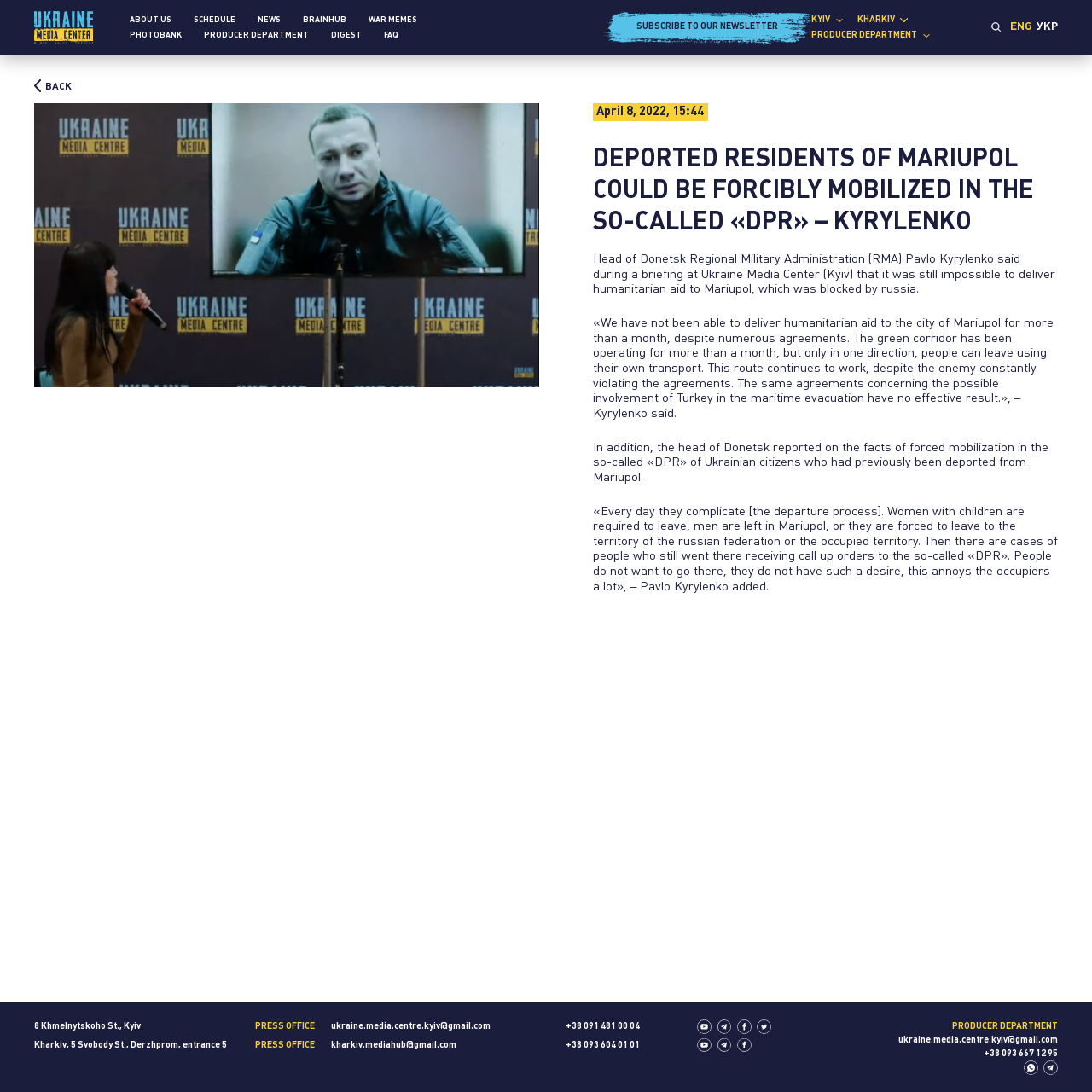Please identify the bounding box coordinates of the element's region that I should click in order to complete the following instruction: "Click on ABOUT US". The bounding box coordinates consist of four float numbers between 0 and 1, i.e., [left, top, right, bottom].

[0.119, 0.015, 0.157, 0.022]